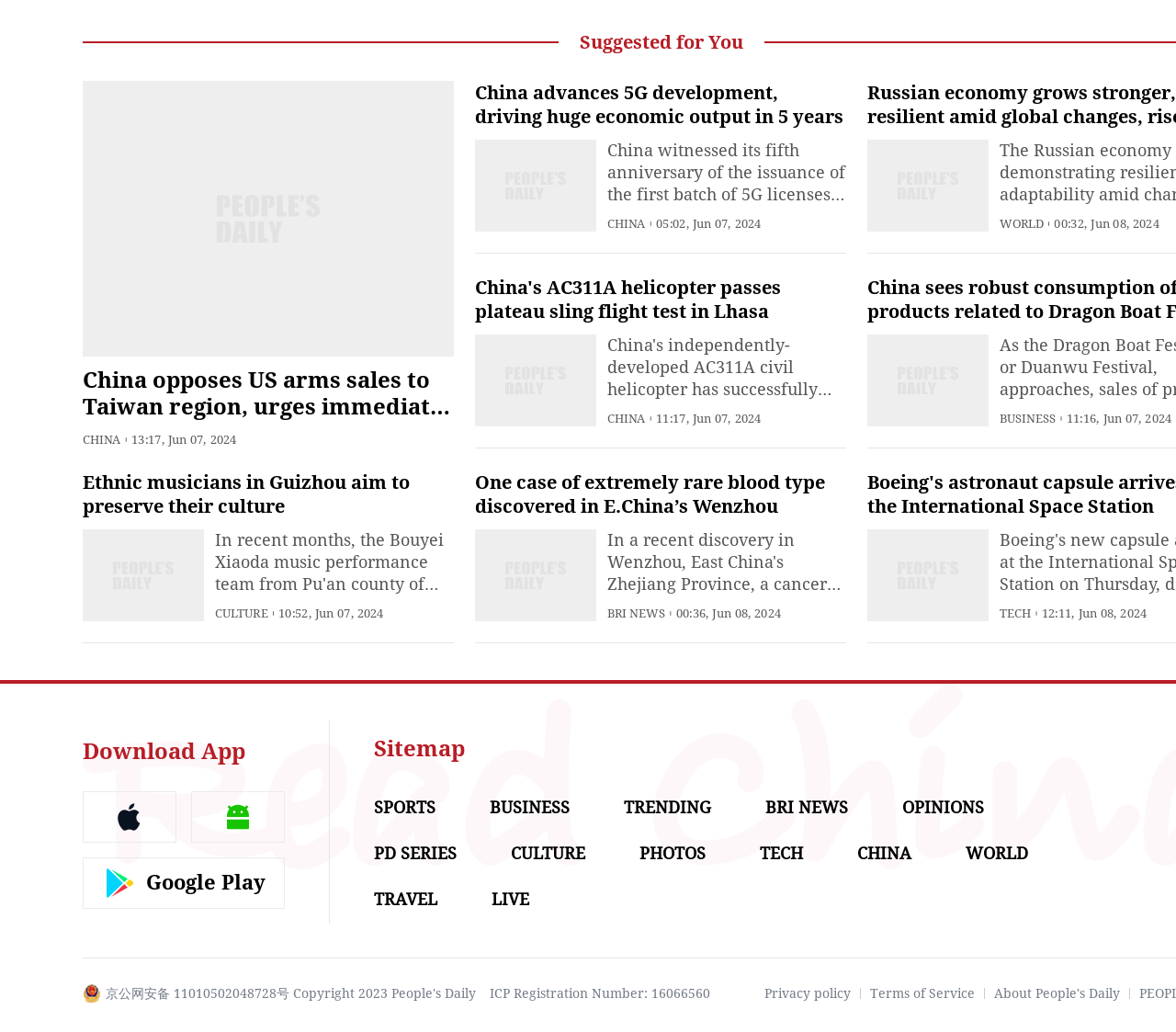Give a one-word or short phrase answer to the question: 
What is the category of the news 'Ethnic musicians in Guizhou aim to preserve their culture'?

CULTURE